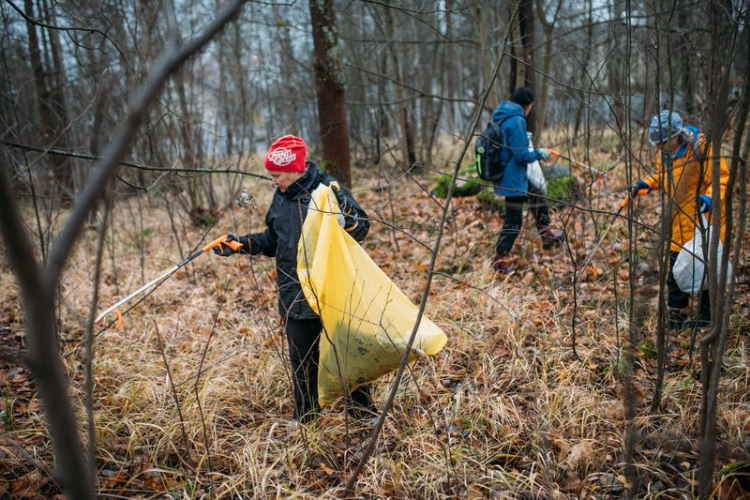What is the purpose of the volunteers' activity?
Examine the image and give a concise answer in one word or a short phrase.

To keep the environment clean